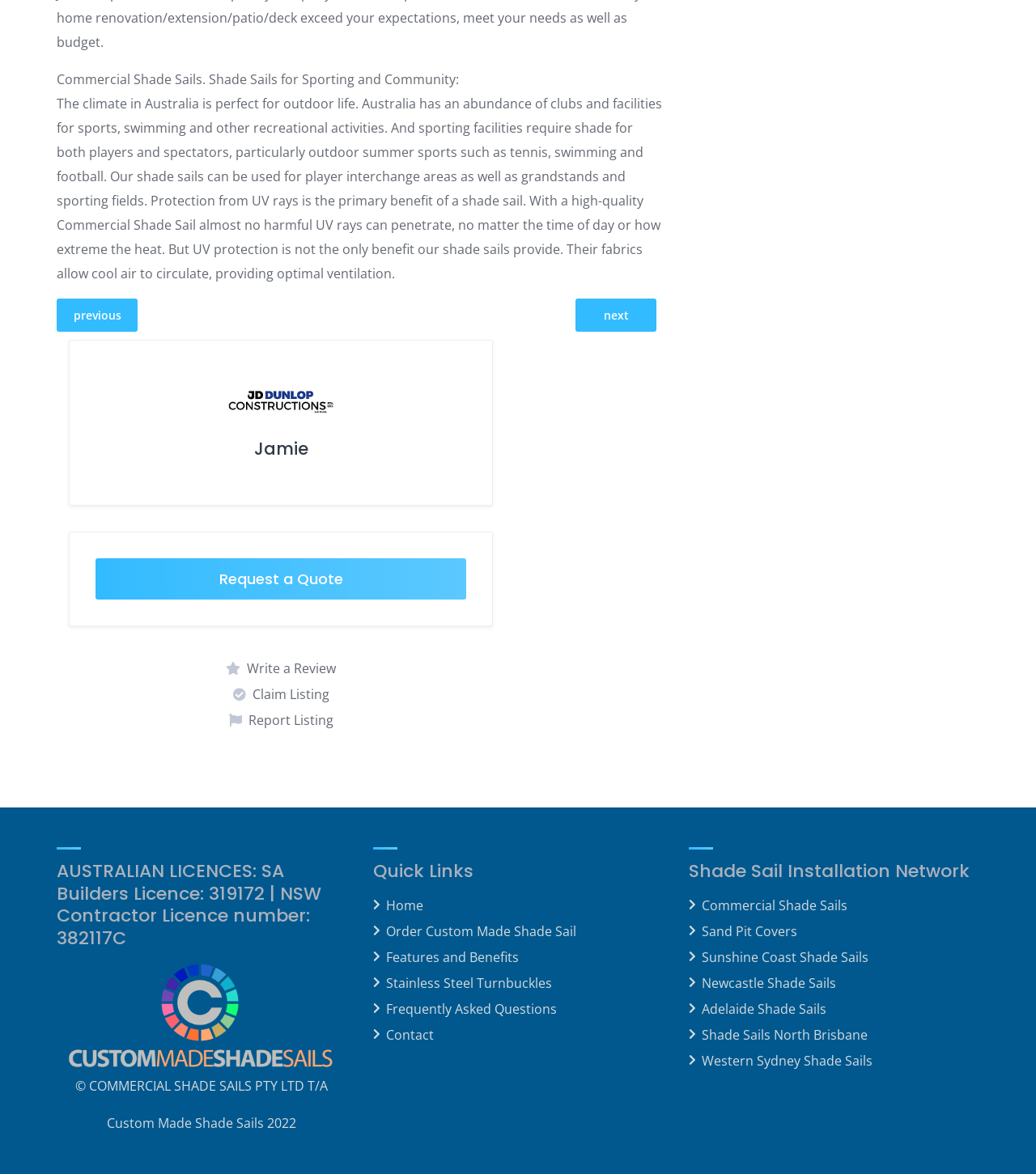Please provide a detailed answer to the question below based on the screenshot: 
What is the purpose of the 'Request a Quote' button?

The button is labeled 'Request a Quote' and is likely used to initiate a quote request process for the company's services.